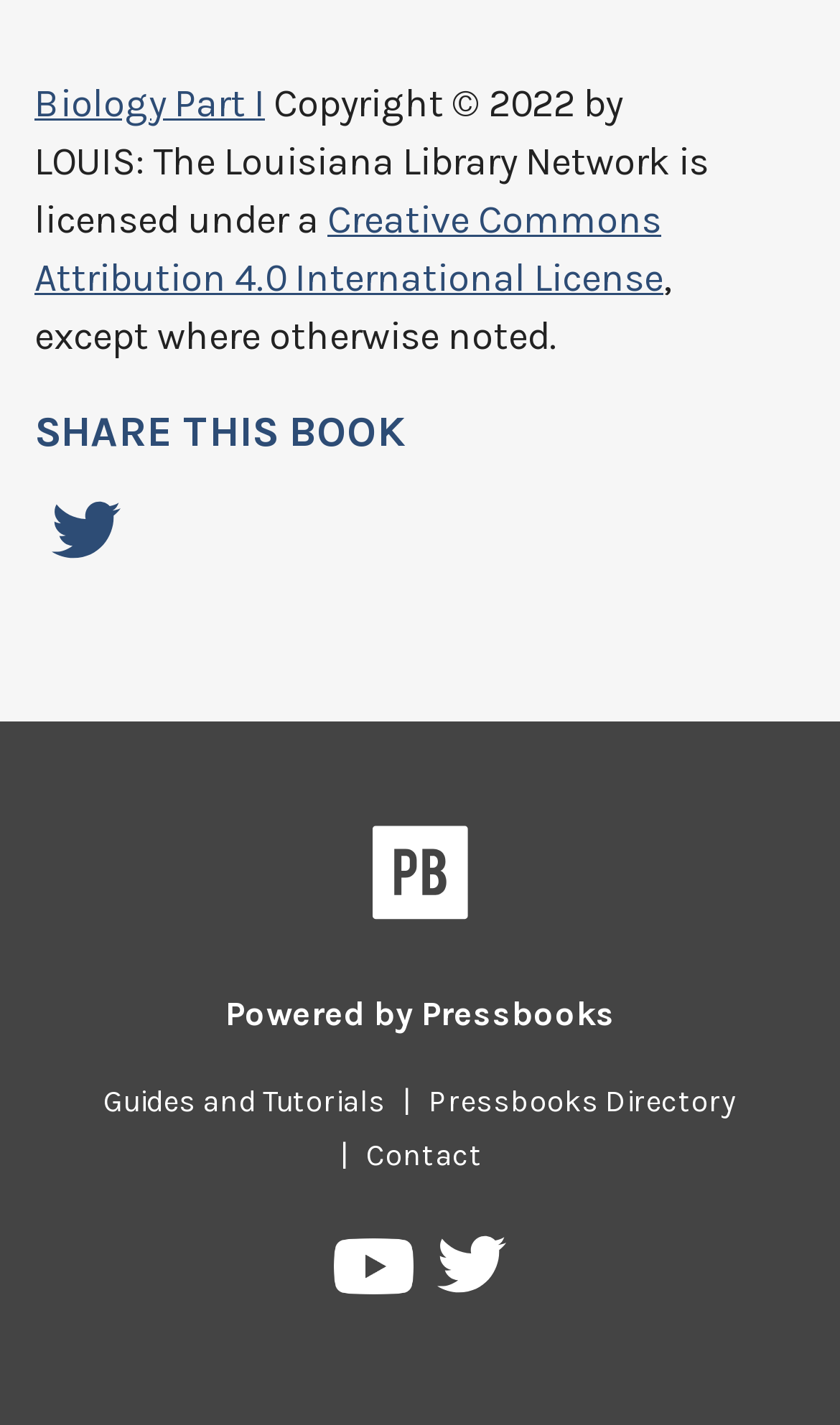Provide the bounding box coordinates of the HTML element described by the text: "Pressbooks Directory". The coordinates should be in the format [left, top, right, bottom] with values between 0 and 1.

[0.49, 0.76, 0.897, 0.786]